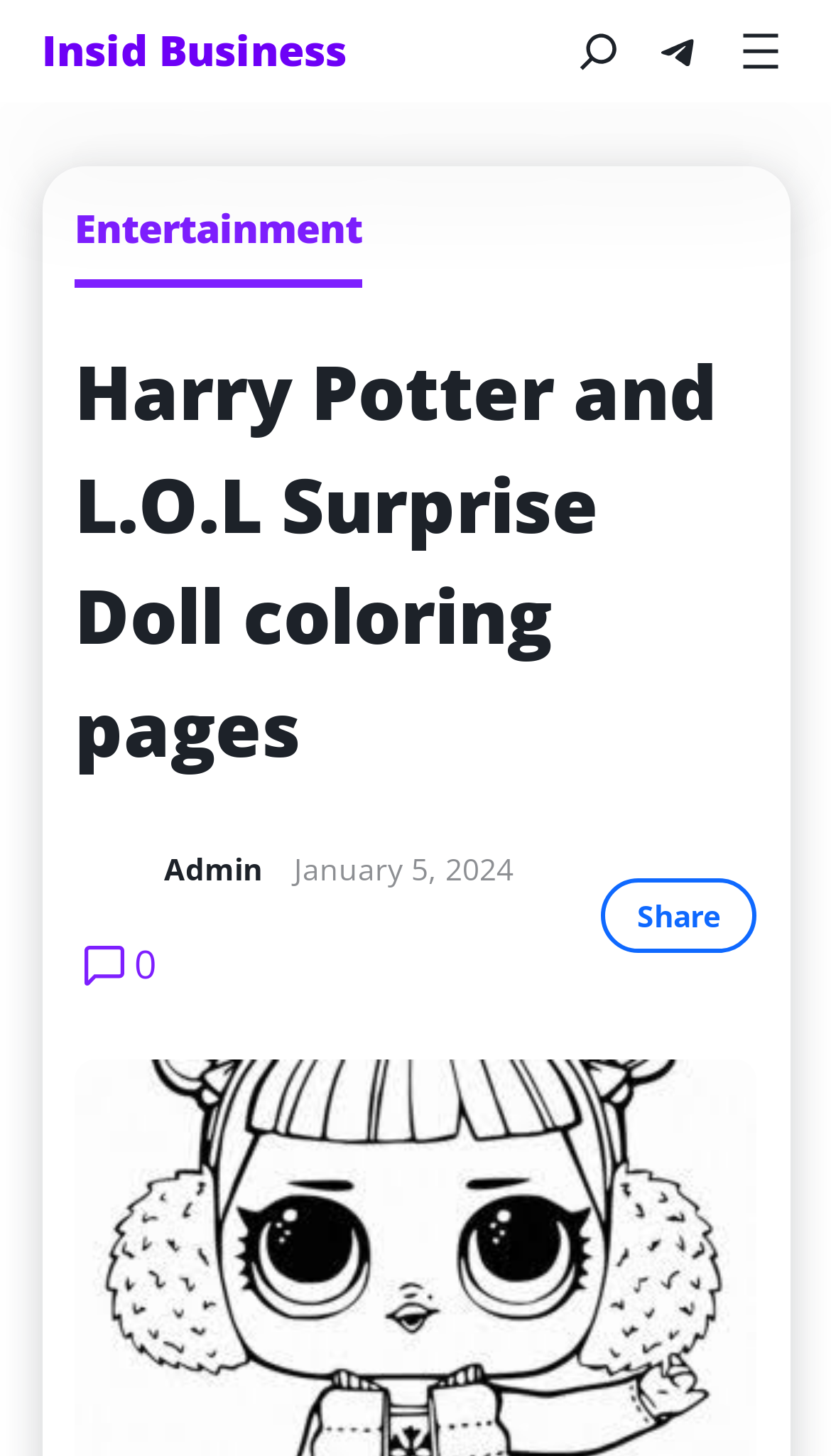Answer the question briefly using a single word or phrase: 
What is the theme of the image on the webpage?

Admin